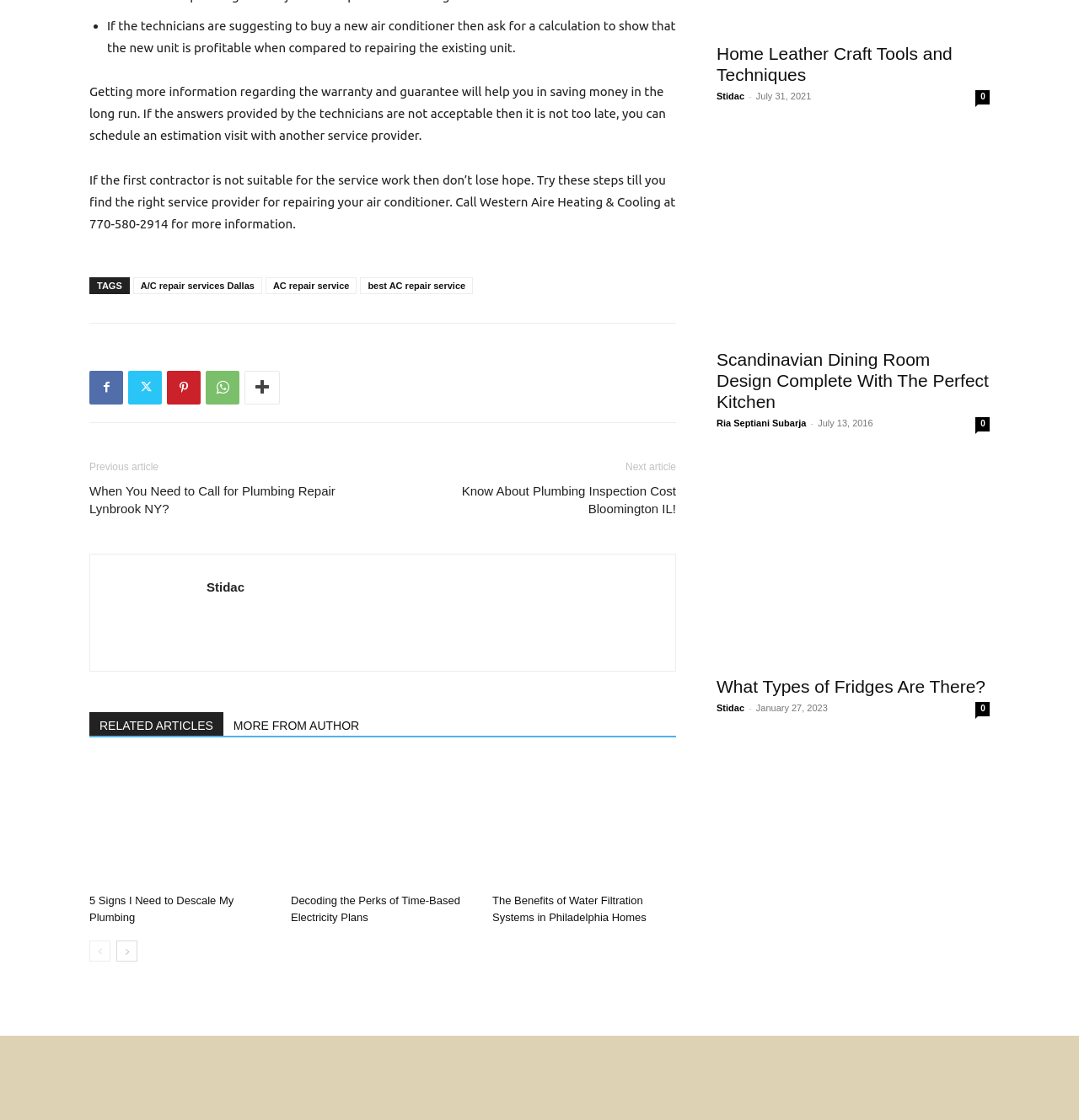What is the company to call for more information about air conditioner repair? Please answer the question using a single word or phrase based on the image.

Western Aire Heating & Cooling